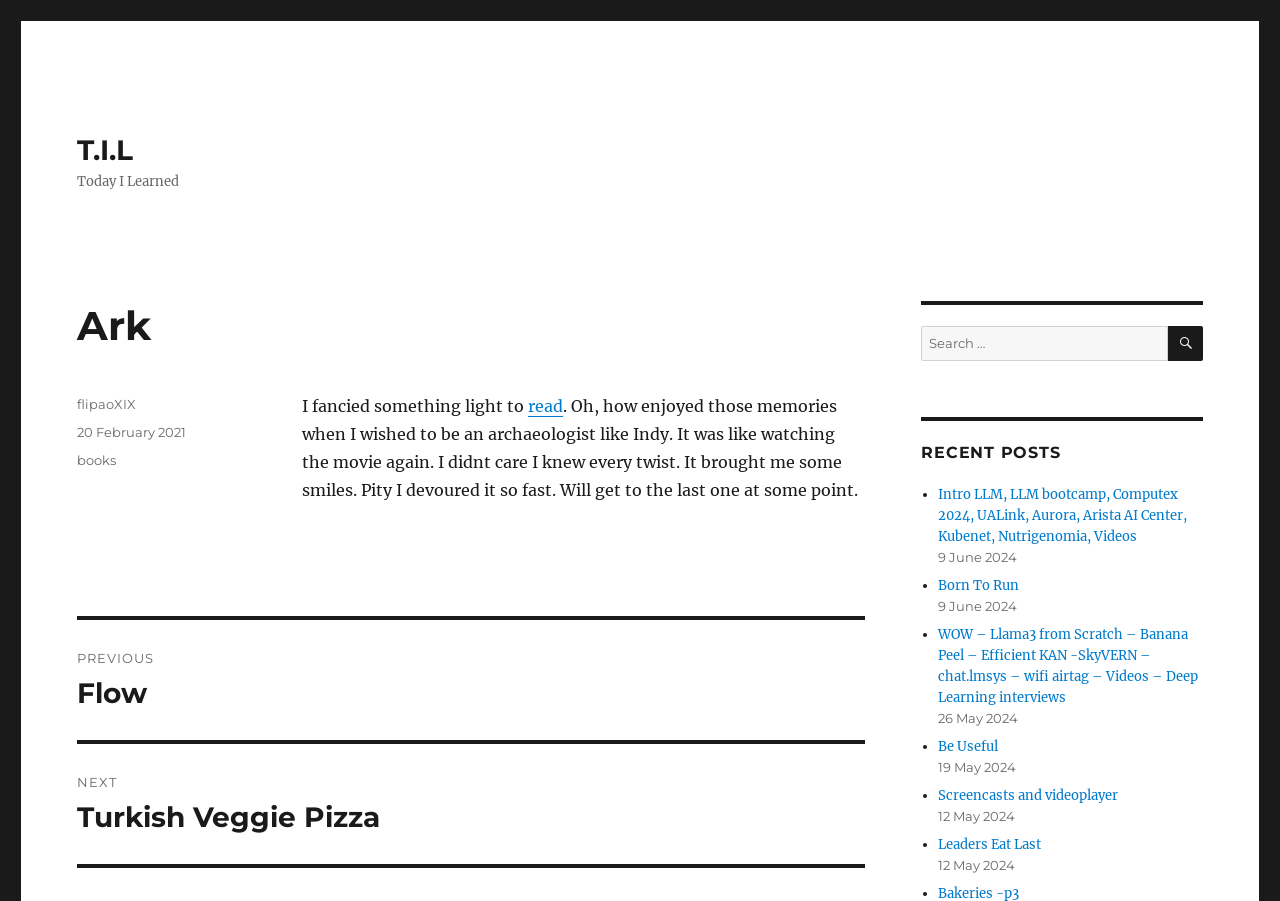Pinpoint the bounding box coordinates of the element to be clicked to execute the instruction: "Search for something".

[0.72, 0.362, 0.94, 0.401]